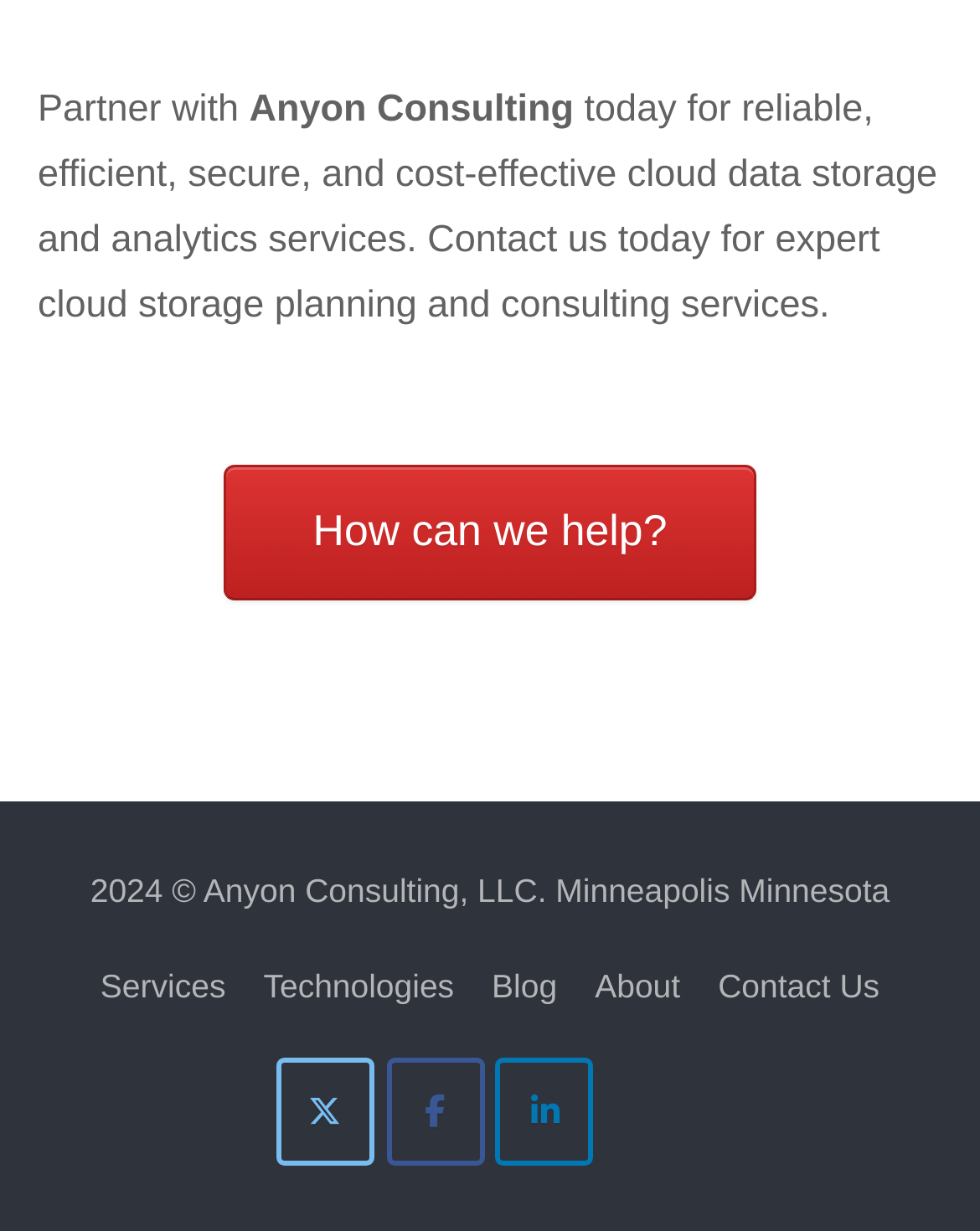What is the company name?
Answer the question in a detailed and comprehensive manner.

The company name can be found in the top section of the webpage, where it is written as 'Partner with Anyon Consulting'.